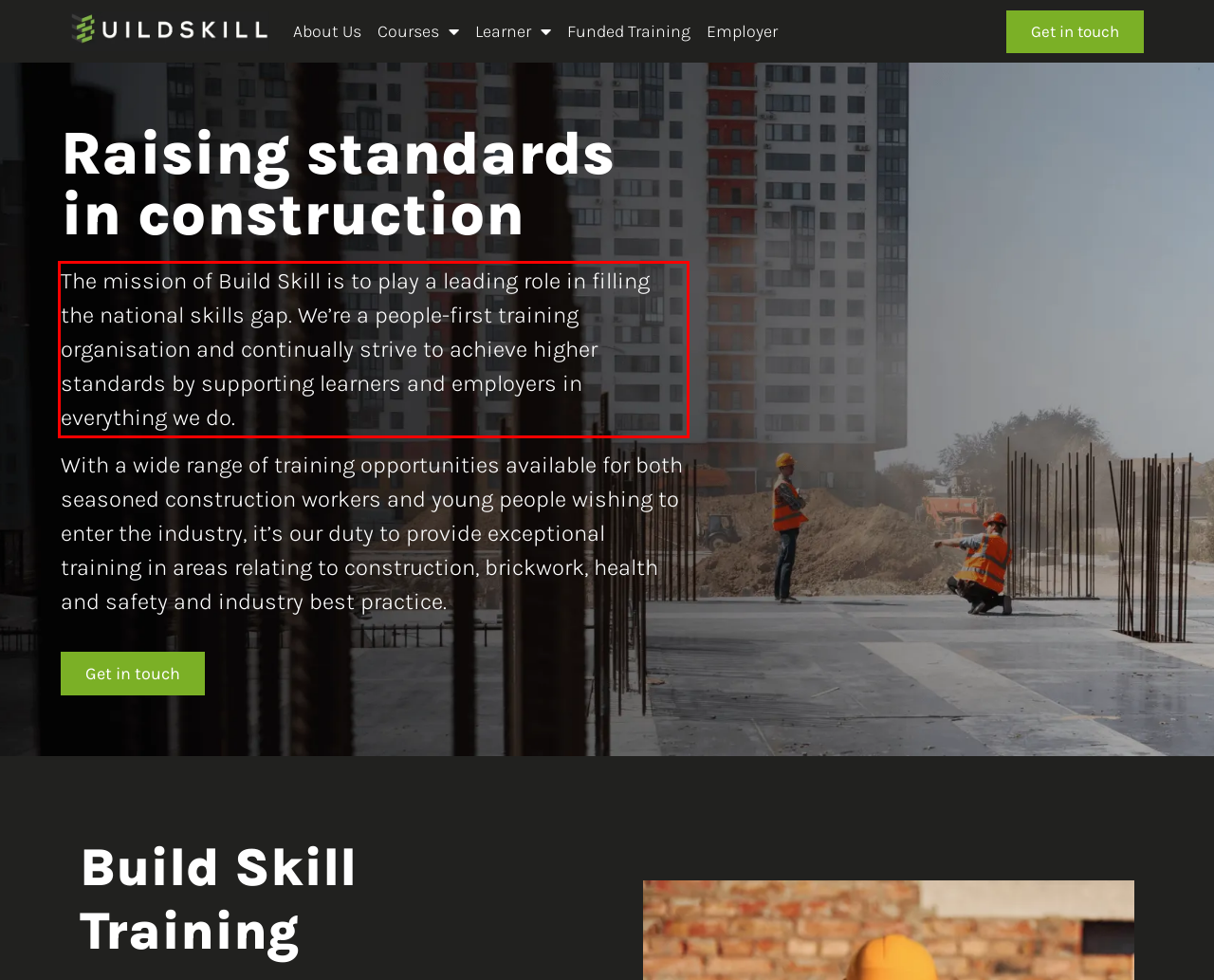Within the screenshot of a webpage, identify the red bounding box and perform OCR to capture the text content it contains.

The mission of Build Skill is to play a leading role in filling the national skills gap. We’re a people-first training organisation and continually strive to achieve higher standards by supporting learners and employers in everything we do.